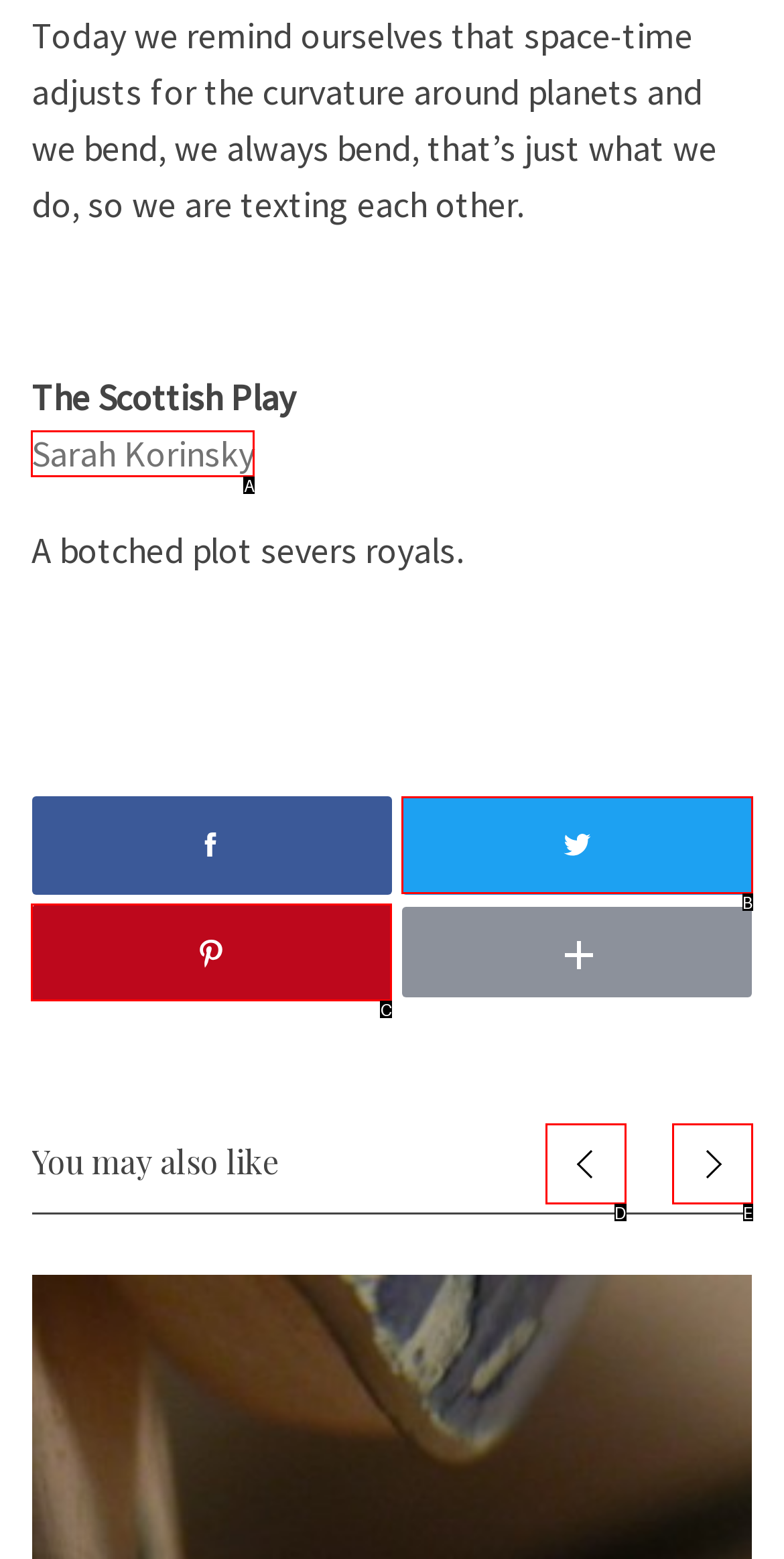Match the HTML element to the given description: parent_node: June 17, 2013
Indicate the option by its letter.

D